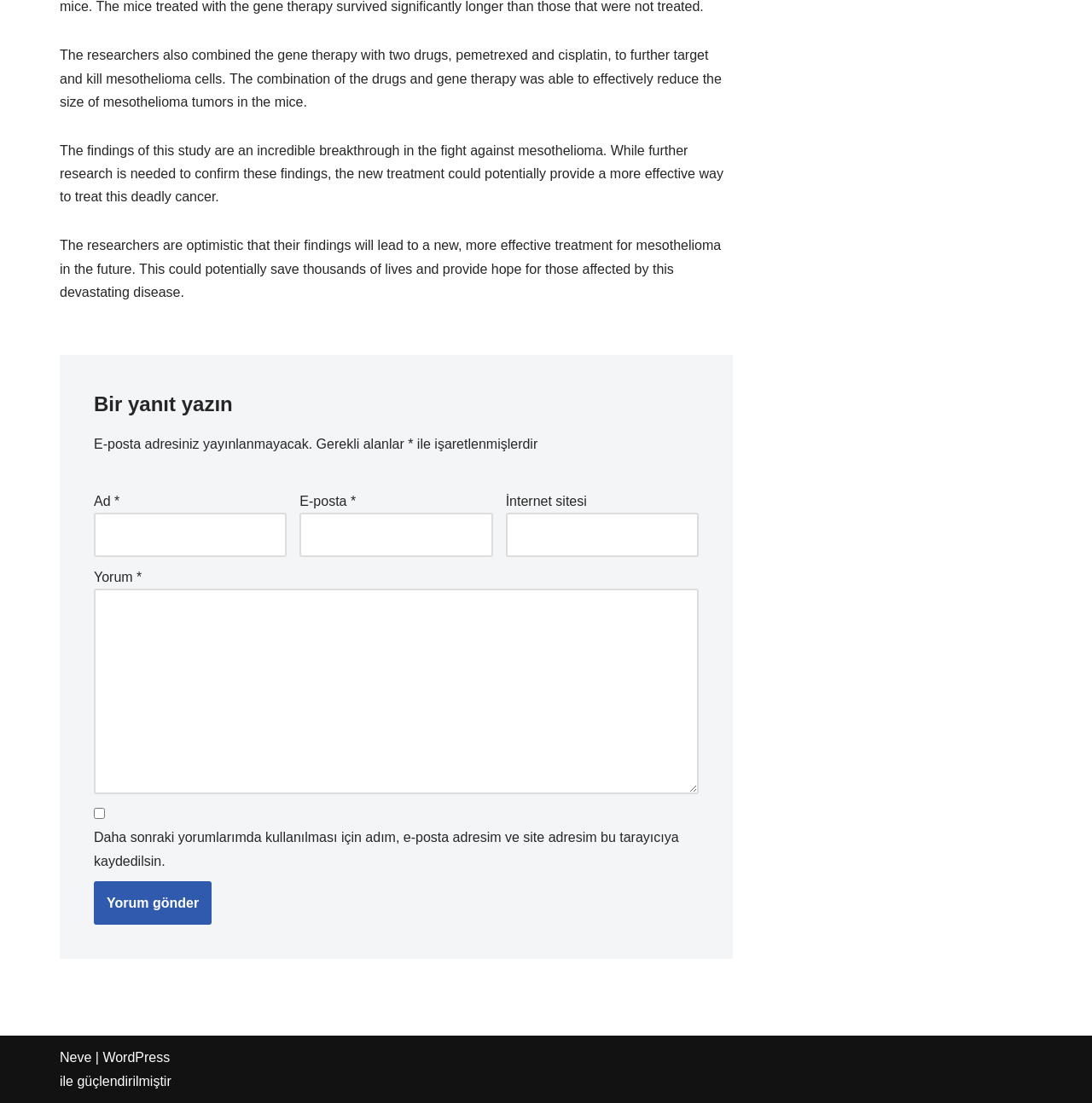Identify the bounding box for the element characterized by the following description: "name="submit" value="Yorum gönder"".

[0.086, 0.799, 0.194, 0.839]